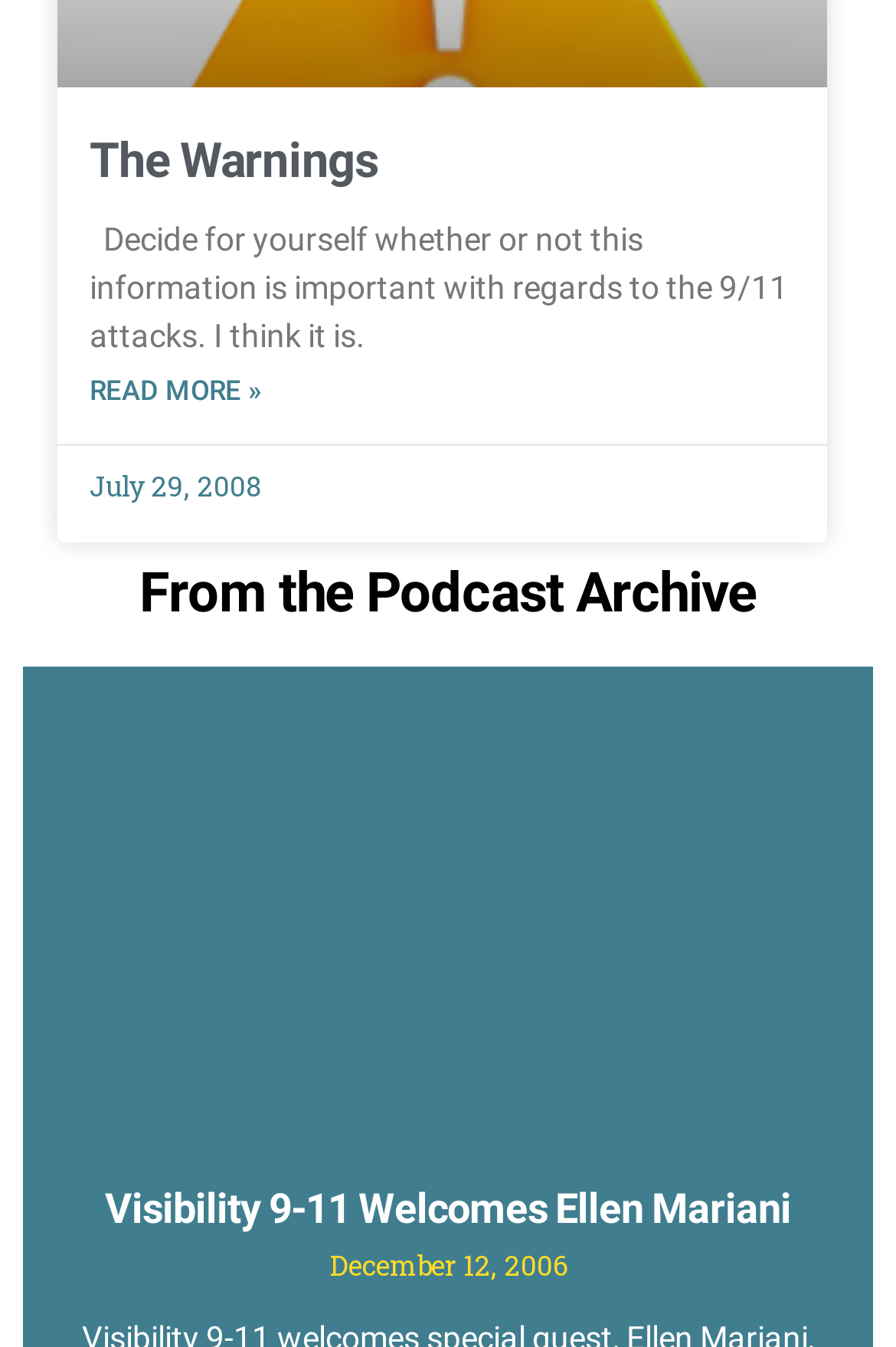Answer succinctly with a single word or phrase:
What is the section title above the second article?

From the Podcast Archive